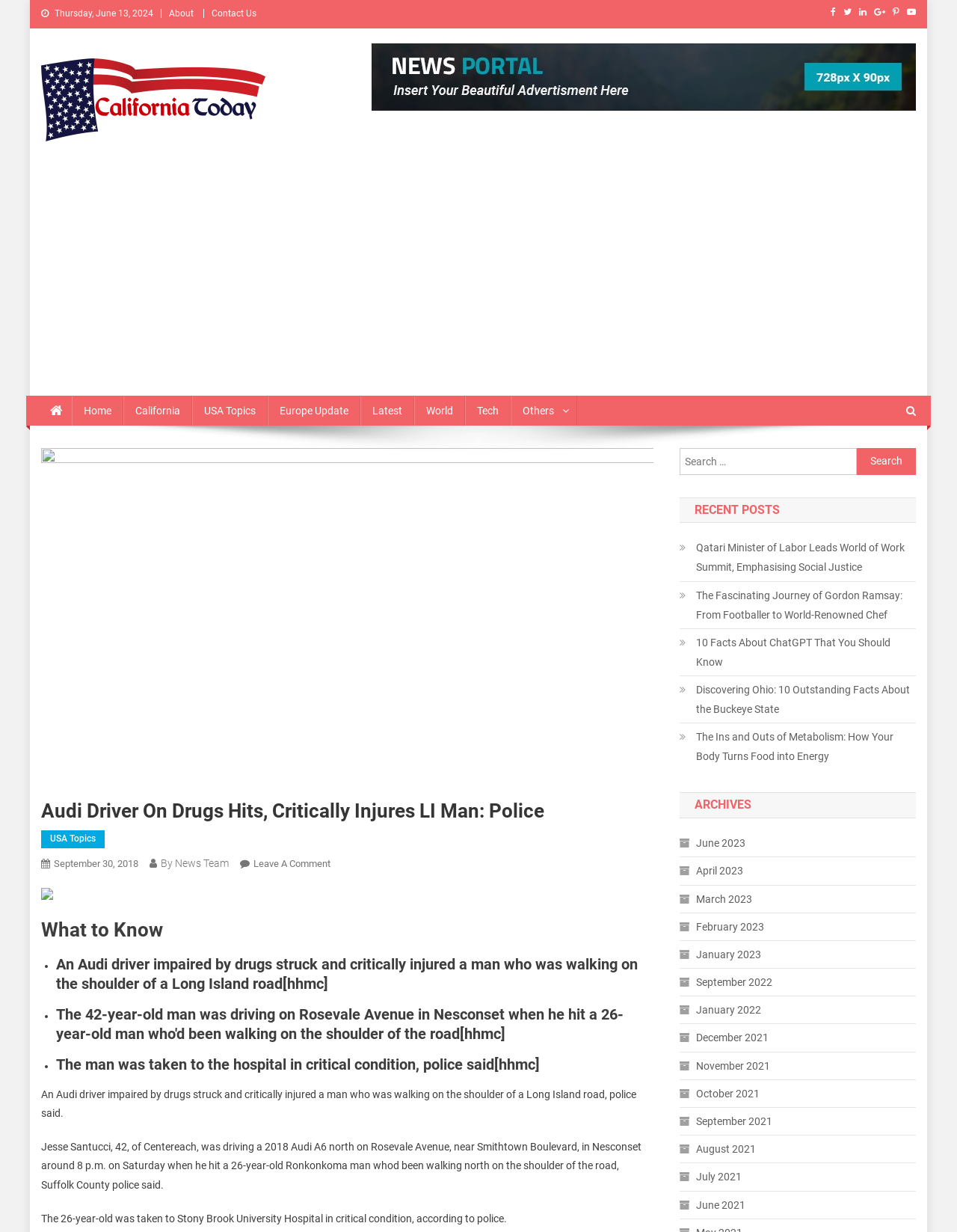Summarize the contents and layout of the webpage in detail.

This webpage is a news article from a news portal. At the top, there is a header section with a date "Thursday, June 13, 2024" and several links to other sections of the website, including "About", "Contact Us", and social media icons. Below the header, there is a main navigation menu with links to various topics, such as "Home", "California", "USA Topics", "Europe Update", "Latest", "World", "Tech", and "Others".

The main content of the webpage is an article titled "Audi Driver On Drugs Hits, Critically Injures LI Man: Police". The article has a brief summary "What to Know" followed by a list of three points, each describing the incident. The points are marked with bullet points and provide details about the accident, including the location, the driver's actions, and the victim's condition.

Below the summary, there is a section with a heading "An Audi driver impaired by drugs struck and critically injured a man who was walking on the shoulder of a Long Island road, police said." This section provides more detailed information about the incident, including the driver's name, age, and location, as well as the victim's age and condition.

On the right side of the webpage, there is a search bar with a button labeled "Search". Below the search bar, there is a section titled "RECENT POSTS" with links to five recent news articles. Further down, there is a section titled "ARCHIVES" with links to various months and years, allowing users to access older news articles.

At the bottom of the webpage, there is a section with links to other news articles, including "Qatari Minister of Labor Leads World of Work Summit, Emphasising Social Justice", "The Fascinating Journey of Gordon Ramsay: From Footballer to World-Renowned Chef", and others.